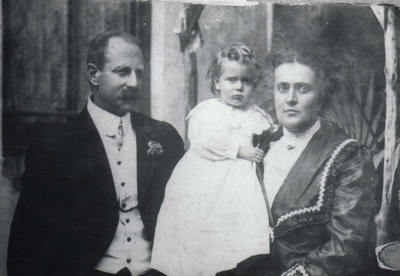Please provide a comprehensive answer to the question based on the screenshot: How many individuals are in the portrait?

The caption describes the image as a family portrait featuring three individuals, which are the man, the woman, and the young child.